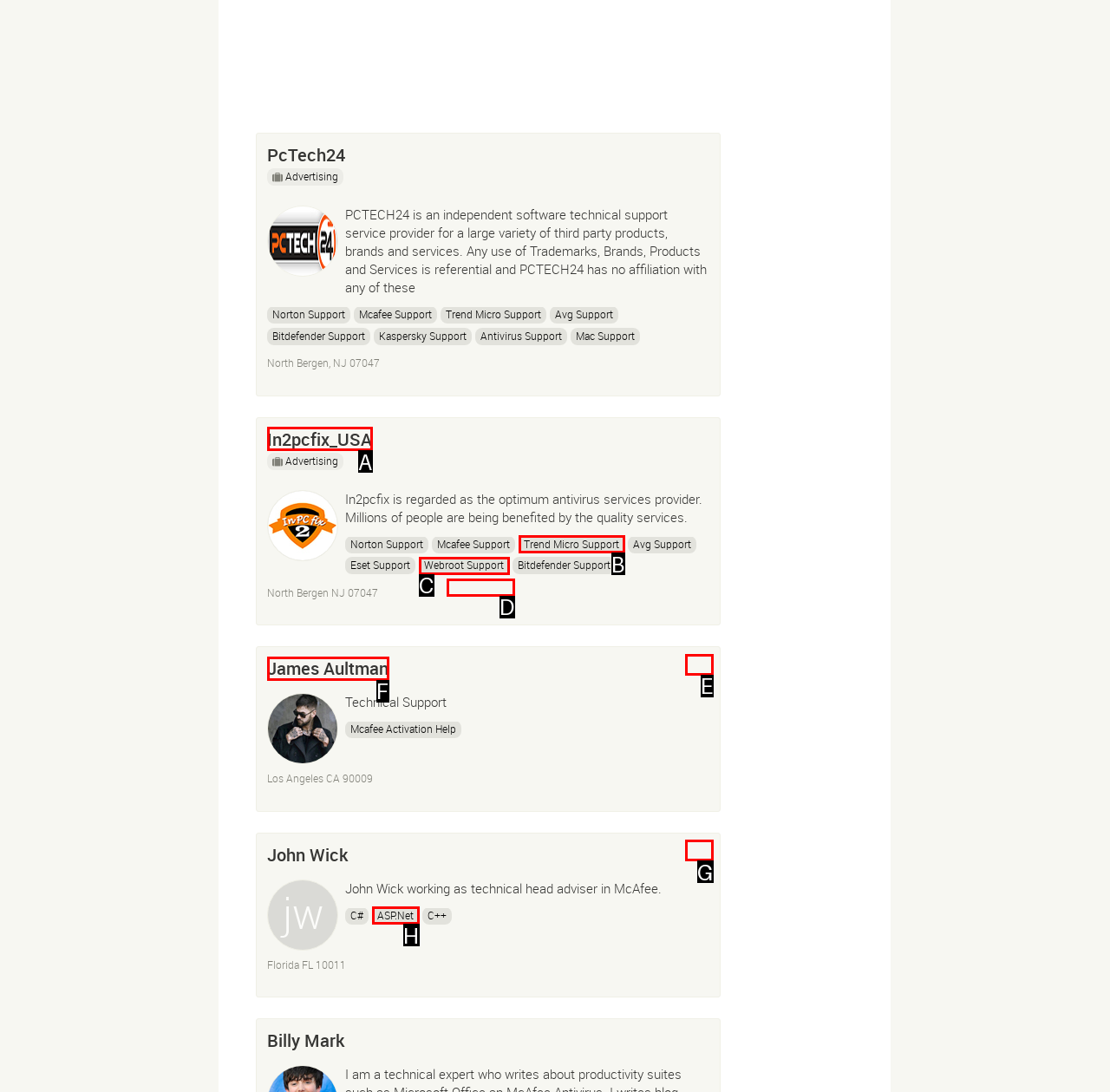Pinpoint the HTML element that fits the description: In2pcfix_USA
Answer by providing the letter of the correct option.

A